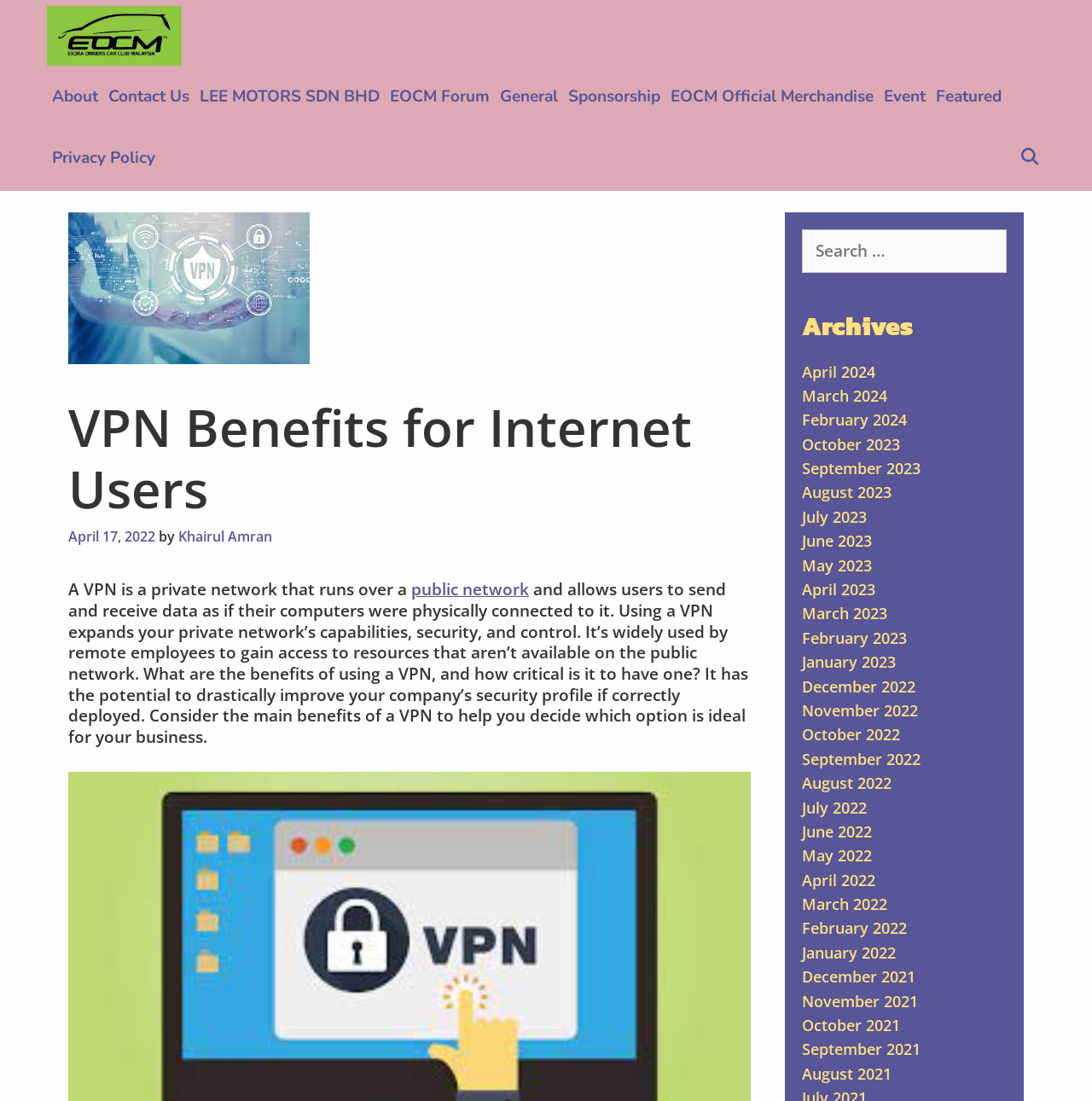Please predict the bounding box coordinates of the element's region where a click is necessary to complete the following instruction: "View the privacy policy". The coordinates should be represented by four float numbers between 0 and 1, i.e., [left, top, right, bottom].

[0.043, 0.115, 0.147, 0.171]